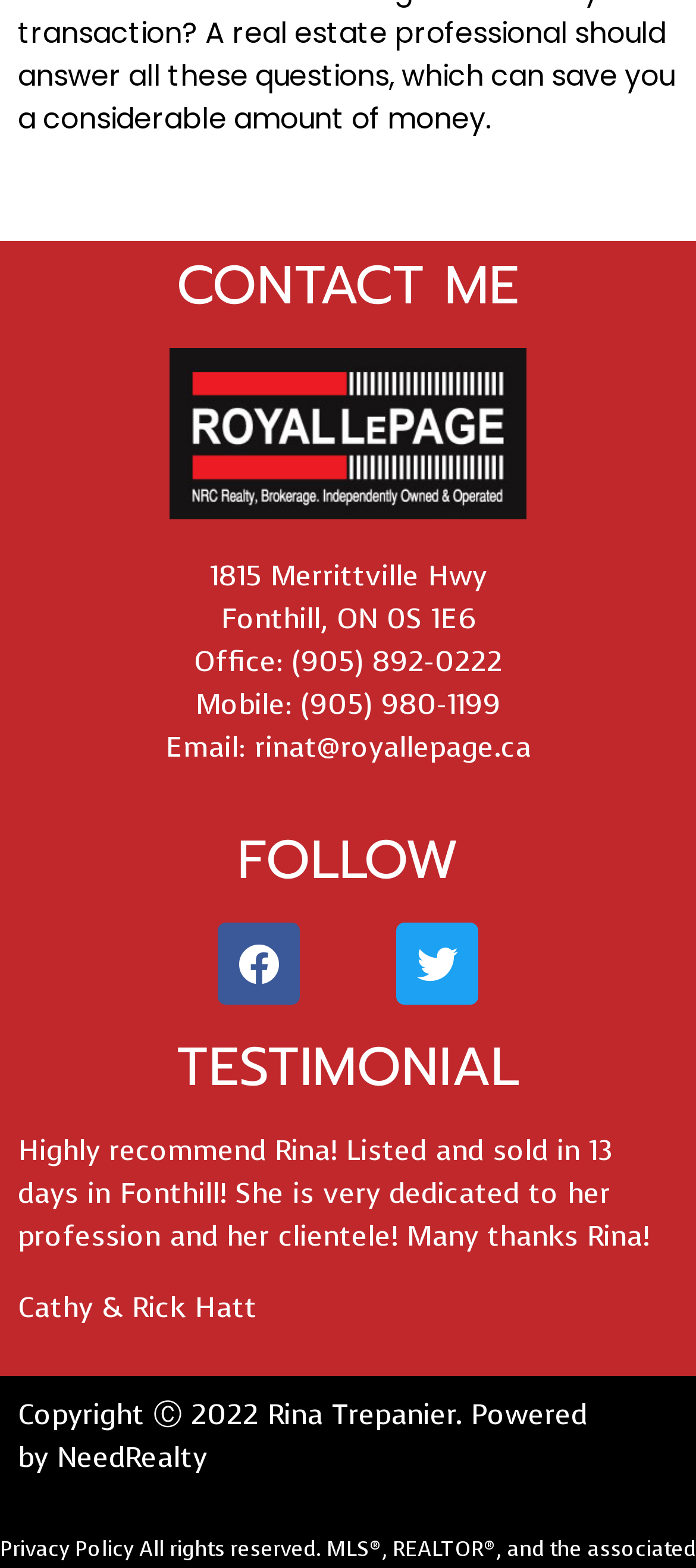Analyze the image and deliver a detailed answer to the question: Who wrote the testimonial about Rina?

I found the authors of the testimonial by looking at the static text element with ID 342, which is located near the bottom of the page and contains the names of the authors. The text 'Highly recommend Rina!...' suggests that this is a testimonial about Rina.